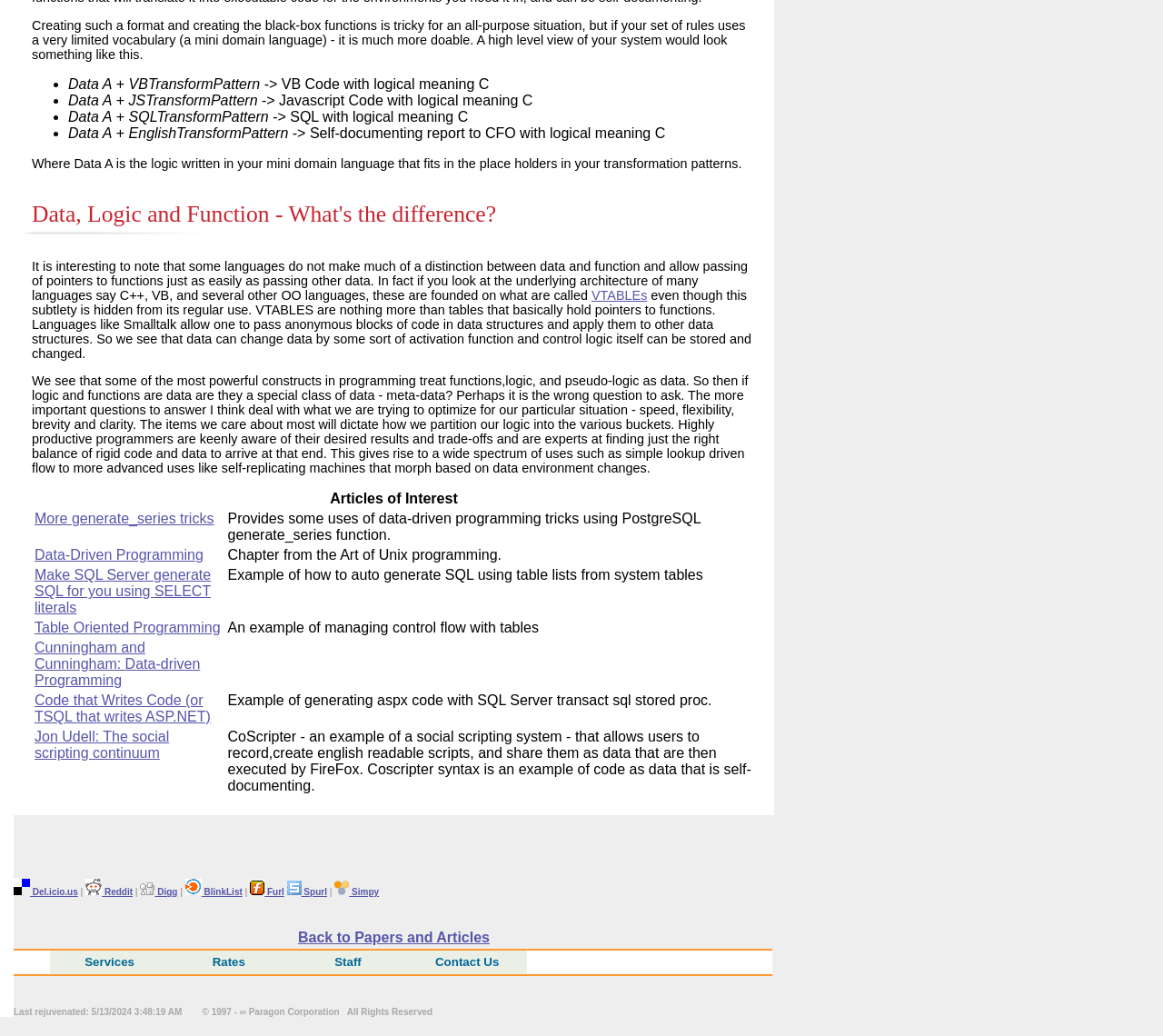Please identify the bounding box coordinates of the area that needs to be clicked to follow this instruction: "Visit the page 'Back to Papers and Articles'".

[0.256, 0.898, 0.421, 0.913]